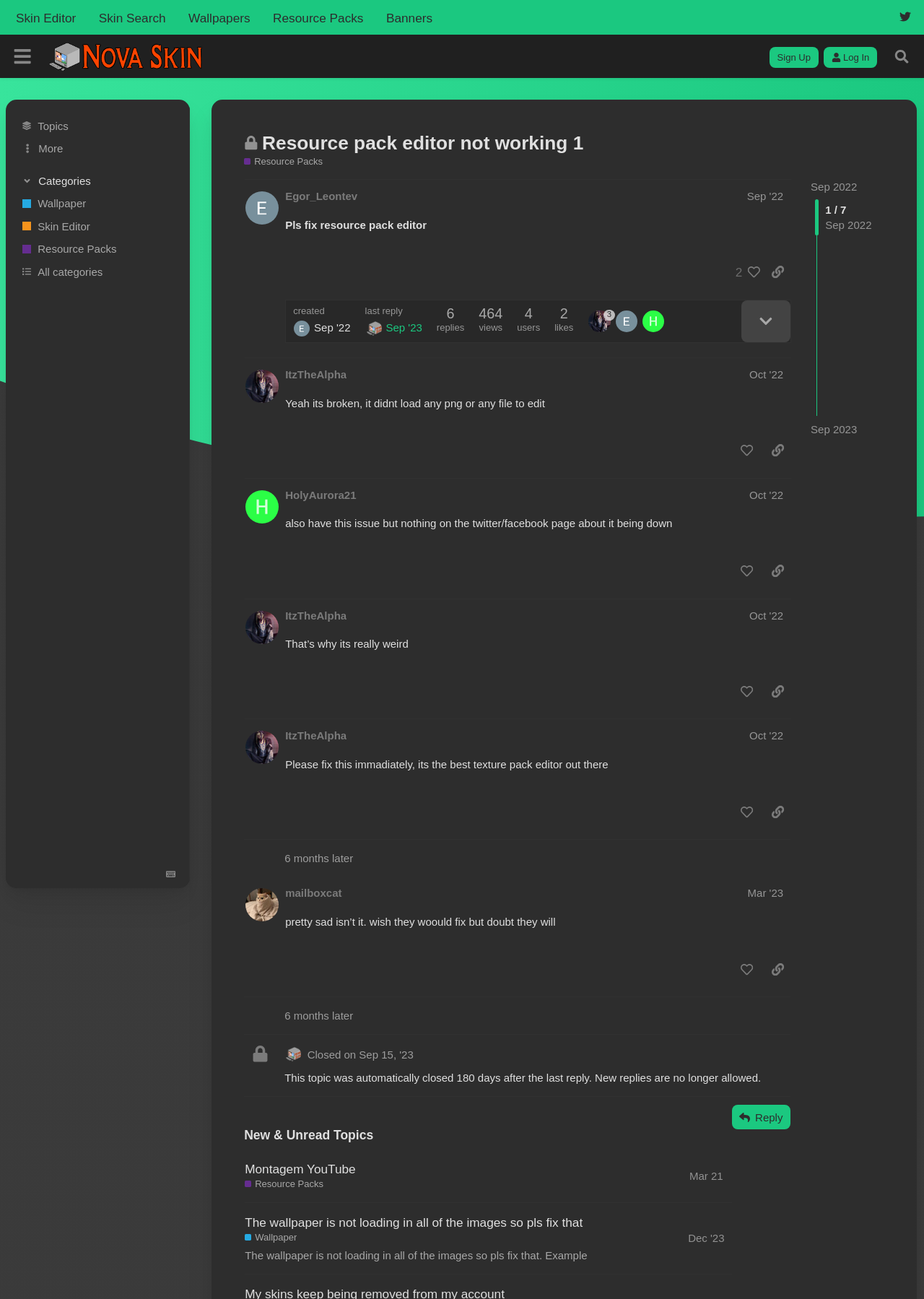Find the bounding box coordinates of the UI element according to this description: "title="expand topic details"".

[0.803, 0.231, 0.856, 0.263]